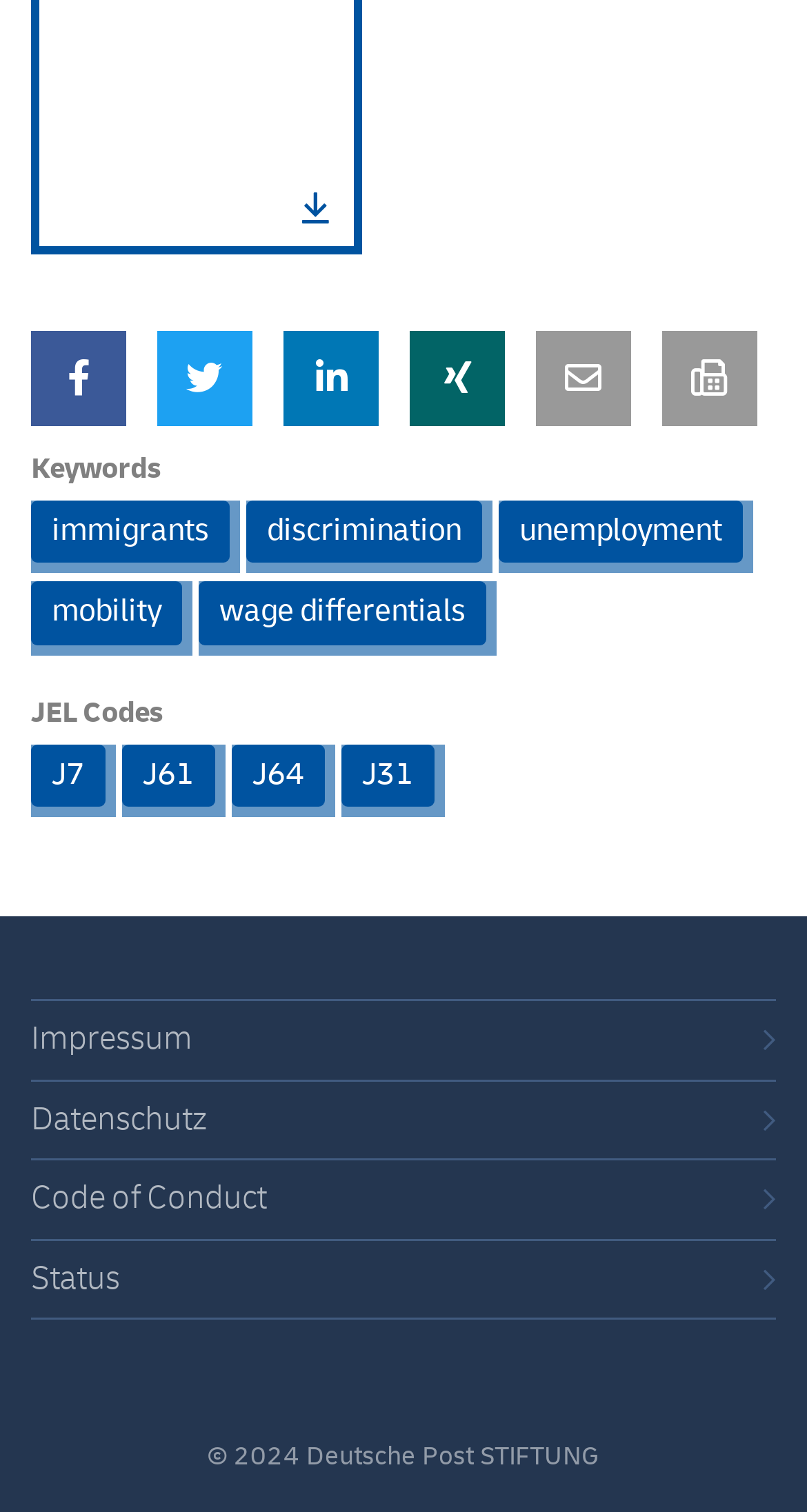Identify the bounding box of the HTML element described as: "Code of Conduct".

[0.038, 0.782, 0.331, 0.806]